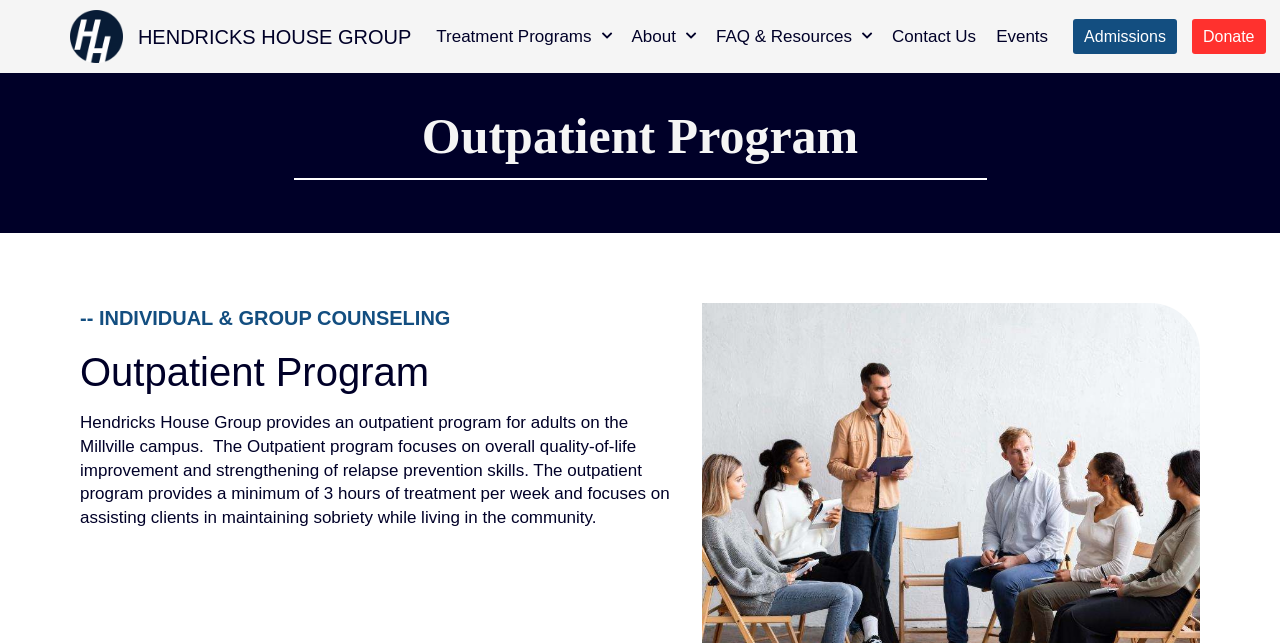Provide a brief response in the form of a single word or phrase:
Where is the Outpatient program located?

Millville campus